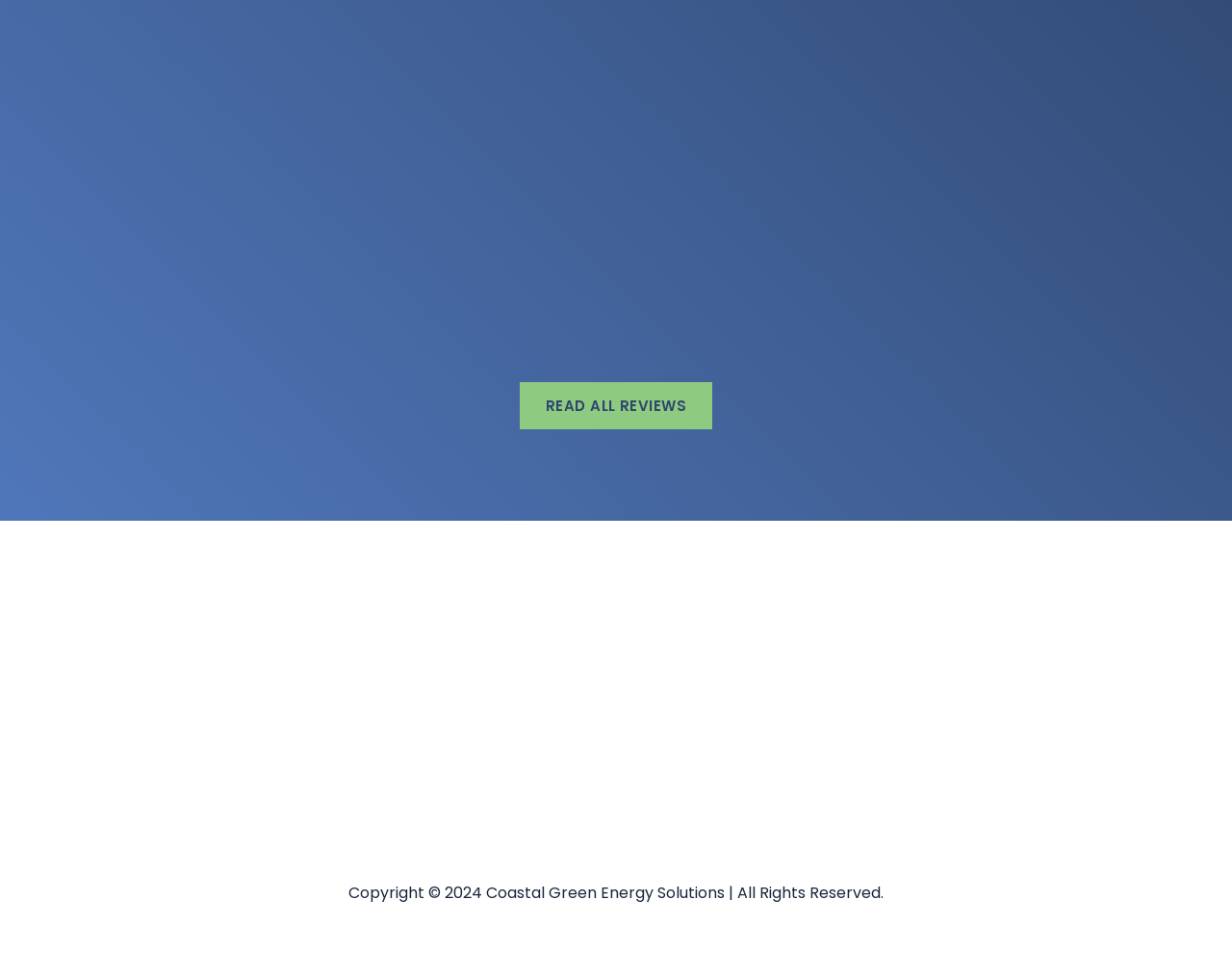What is the address of the location? Based on the image, give a response in one word or a short phrase.

935 US-301, Tampa, FL 33619